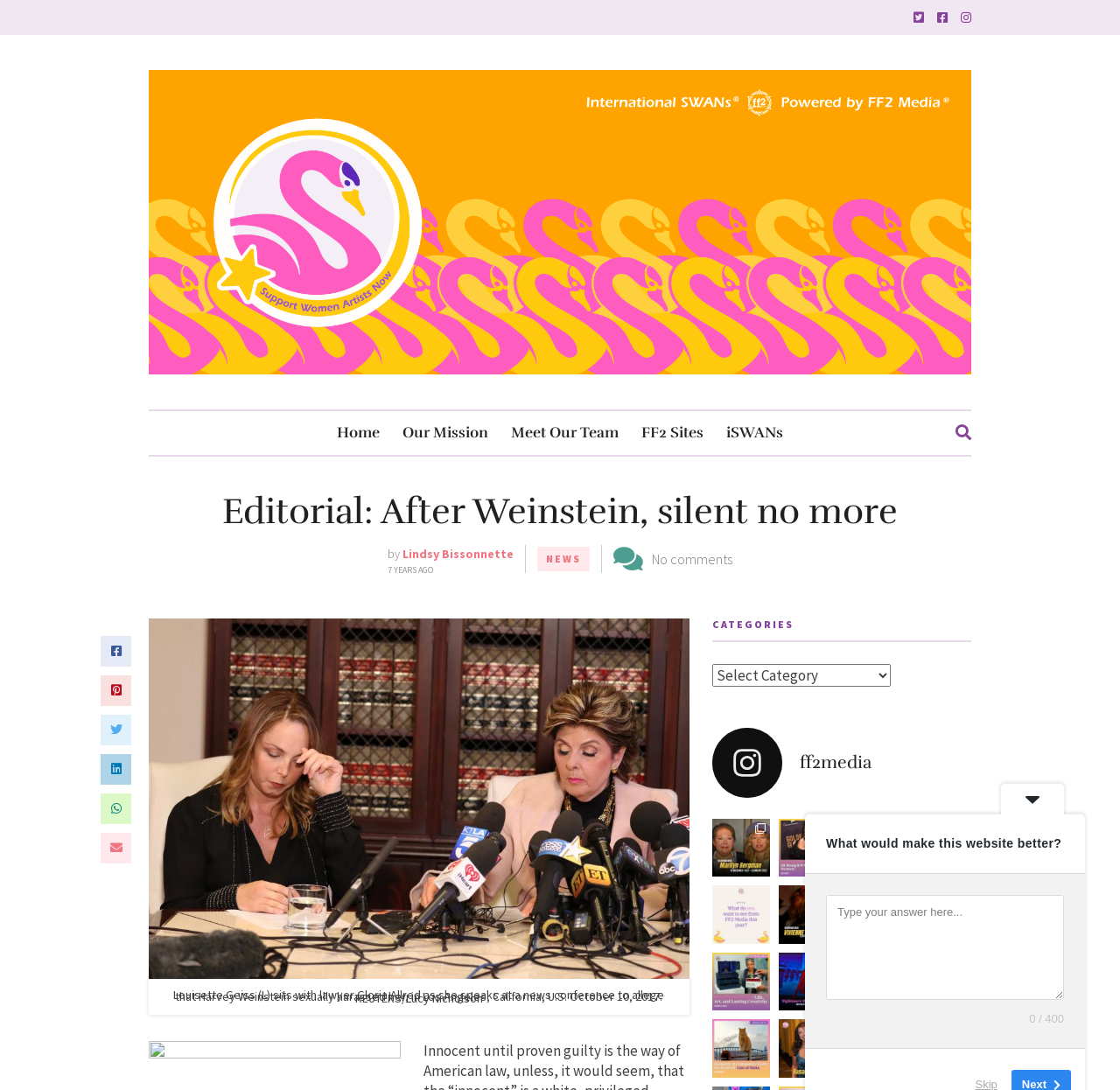Write an exhaustive caption that covers the webpage's main aspects.

This webpage is an editorial article from FF2 Media, a platform that supports women artists. The article's title is "Editorial: After Weinstein, silent no more." The webpage has a navigation menu at the top with links to "Home," "Our Mission," "Meet Our Team," "FF2 Sites," and "iSWANs." Below the navigation menu, there is a heading with the title of the article and the author's name, Lindsy Bissonnette. The article is dated 7 years ago.

The article is accompanied by an image of Louisette Geiss, a woman who accused Harvey Weinstein of sexual harassment, sitting with her lawyer Gloria Allred at a news conference.

Below the article, there are several sections with links to other articles and news stories. These sections are categorized by topics such as "Categories," "Support Women Artists Now," and "FF2 Media." Each section has multiple links to different articles, with images and summaries of the articles.

The webpage also has a section for user feedback, asking "What would make this website better?" with a text box for users to type their answers.

Overall, the webpage is a platform for showcasing articles and news stories about women artists and their achievements, as well as providing a space for users to engage with the content and provide feedback.